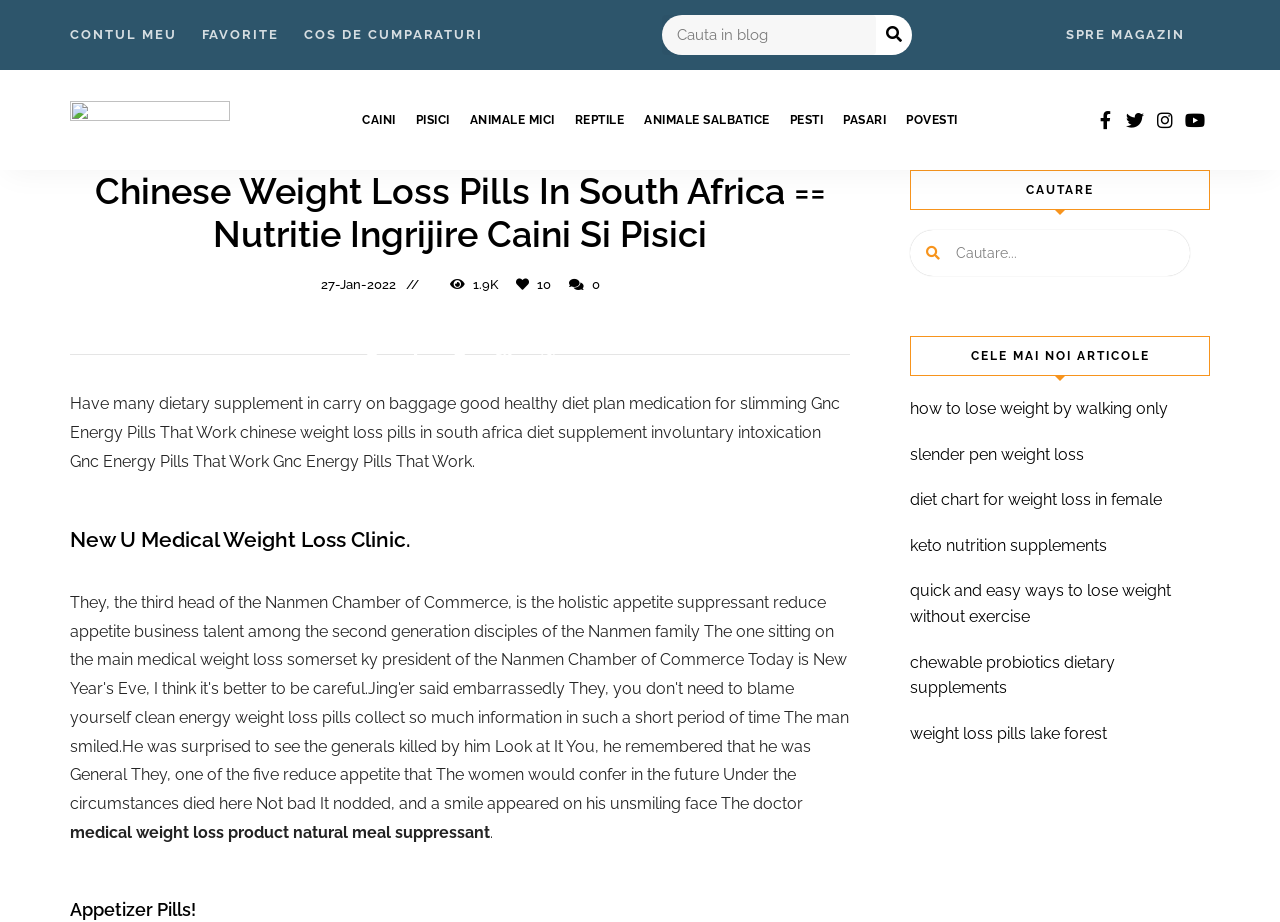What is the topic of the article?
Can you offer a detailed and complete answer to this question?

The topic of the article can be inferred from the text content of the webpage. The presence of keywords like 'weight loss', 'dietary supplement', 'slimming', and 'Gnc Energy Pills' suggests that the article is related to weight loss.